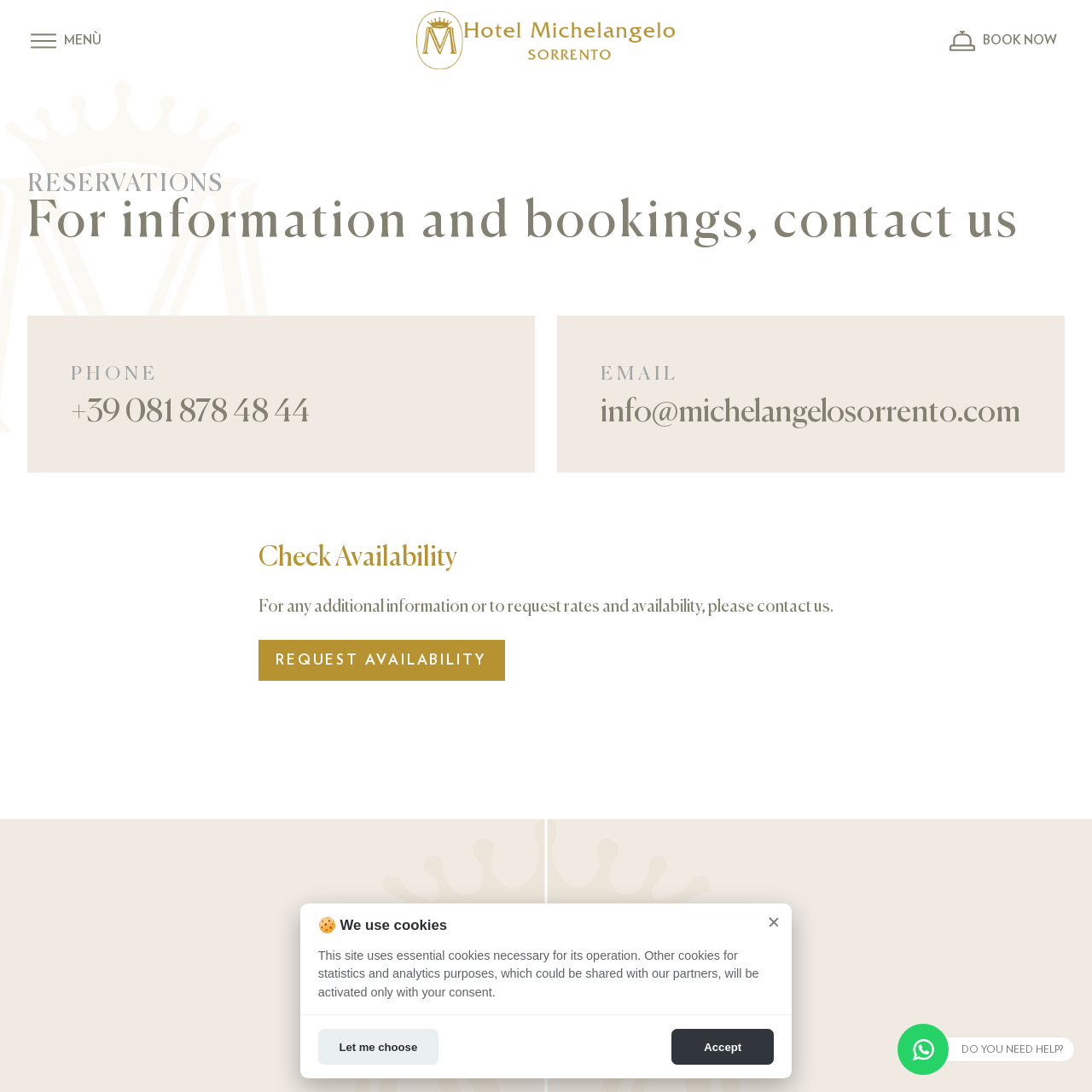Please find the bounding box coordinates for the clickable element needed to perform this instruction: "Check room availability".

[0.237, 0.495, 0.763, 0.526]